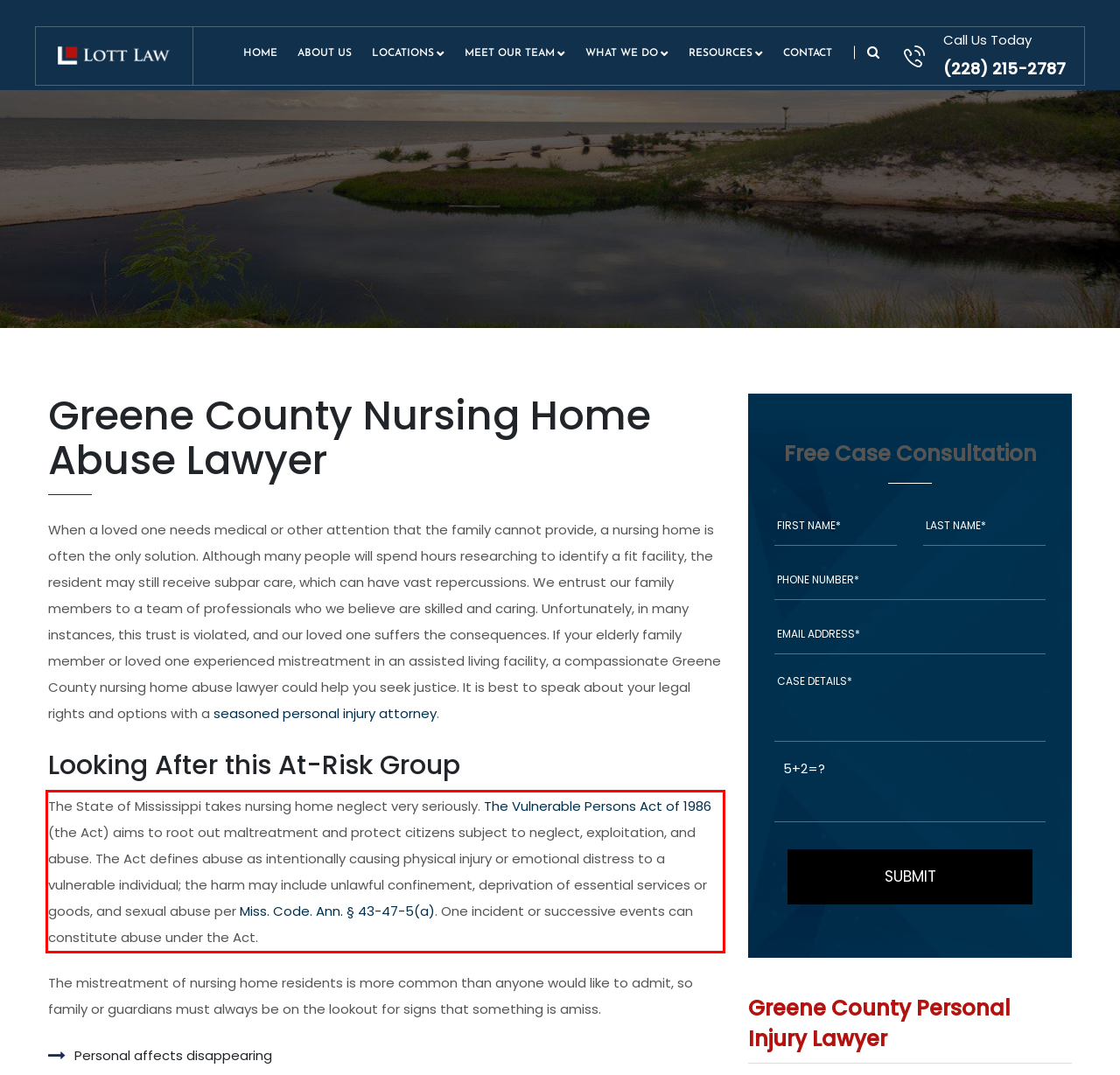Within the screenshot of the webpage, locate the red bounding box and use OCR to identify and provide the text content inside it.

The State of Mississippi takes nursing home neglect very seriously. The Vulnerable Persons Act of 1986 (the Act) aims to root out maltreatment and protect citizens subject to neglect, exploitation, and abuse. The Act defines abuse as intentionally causing physical injury or emotional distress to a vulnerable individual; the harm may include unlawful confinement, deprivation of essential services or goods, and sexual abuse per Miss. Code. Ann. § 43-47-5(a). One incident or successive events can constitute abuse under the Act.